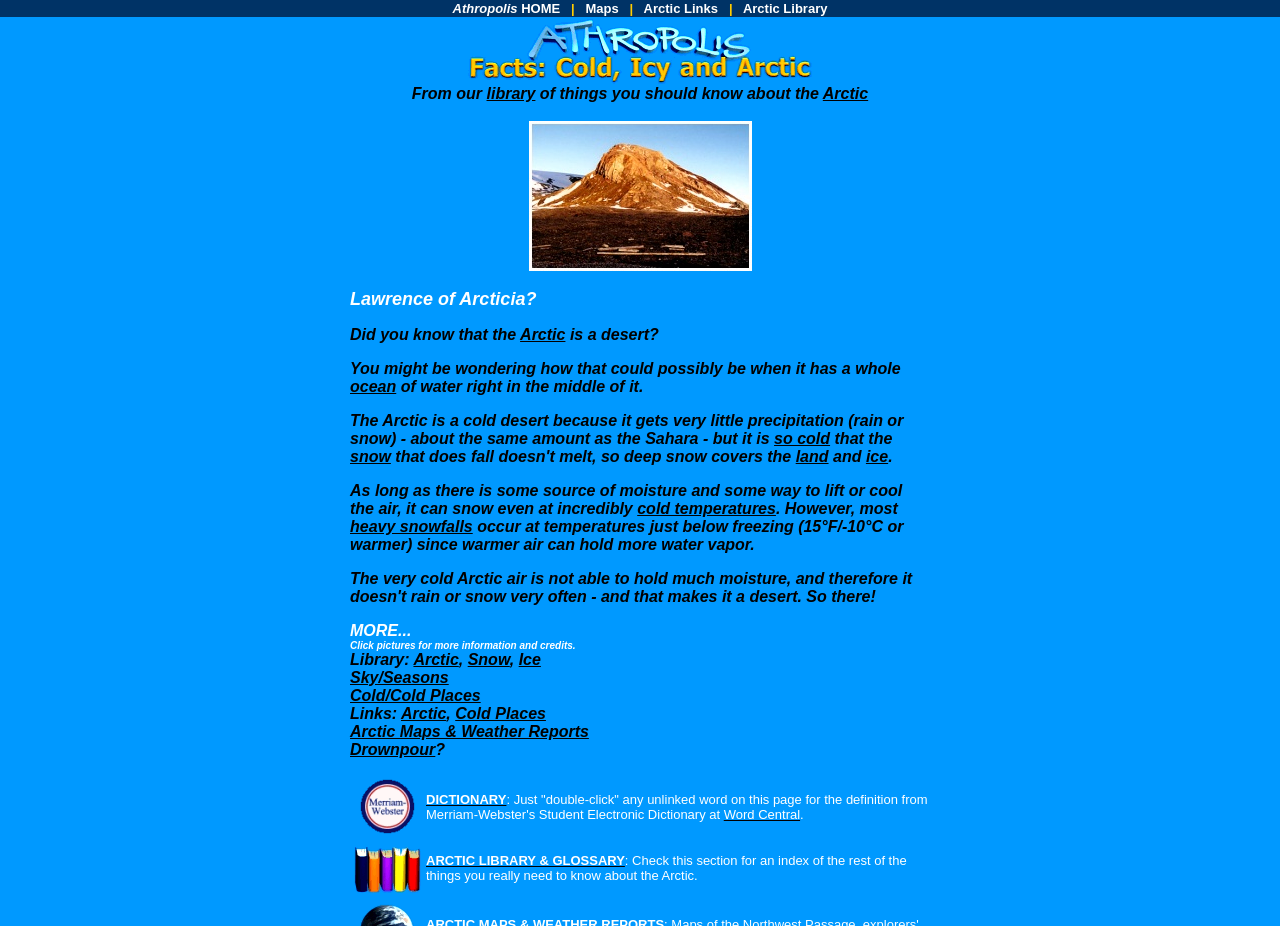What is the topic of the webpage?
Provide a fully detailed and comprehensive answer to the question.

Based on the content of the webpage, it appears to be discussing the Arctic region, specifically its desert-like characteristics despite having a large ocean in the middle.